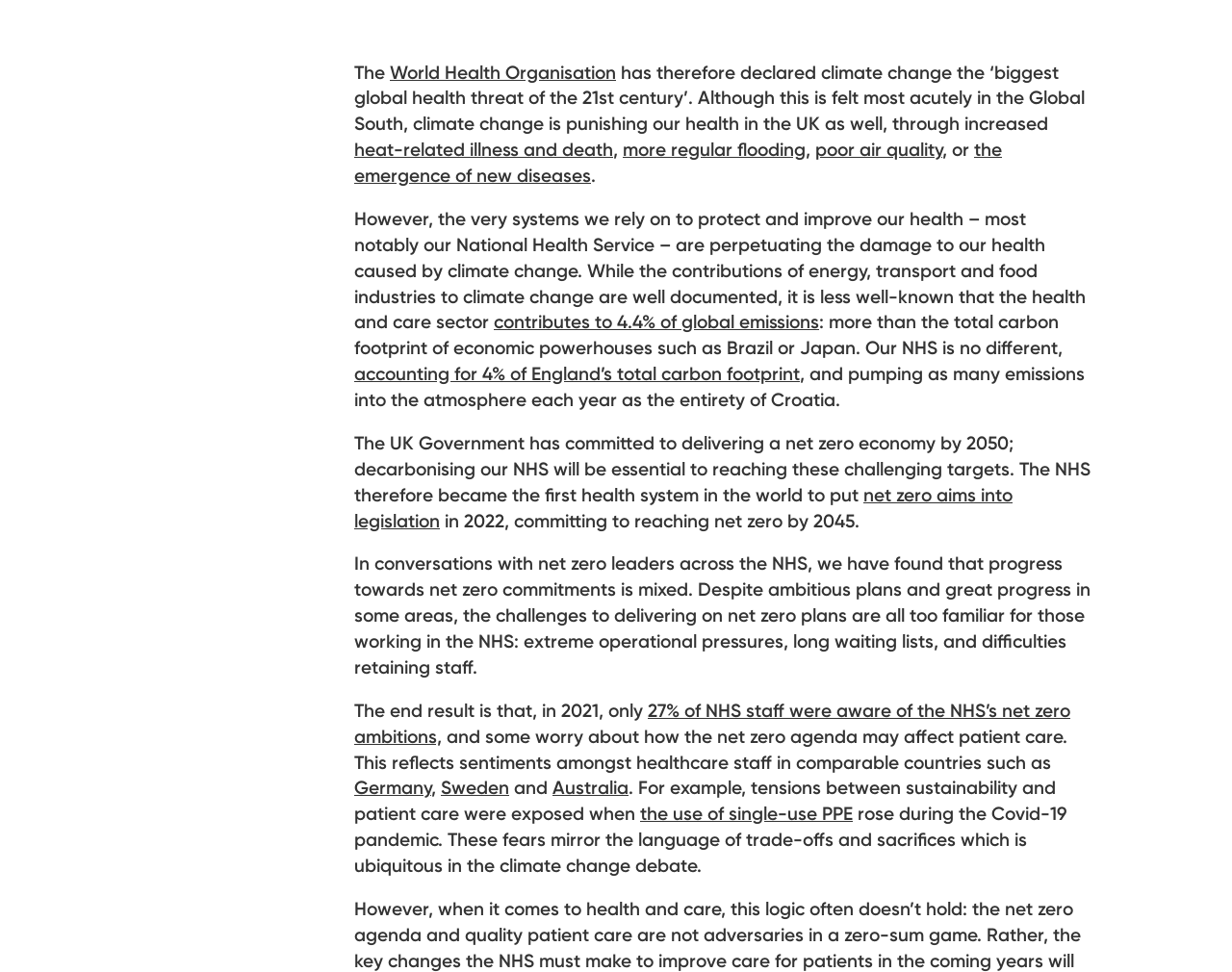What is the target year for the UK to deliver a net zero economy?
Based on the image, answer the question in a detailed manner.

The UK Government has committed to delivering a net zero economy by 2050, which is mentioned in the text as a challenging target that requires decarbonising the NHS.